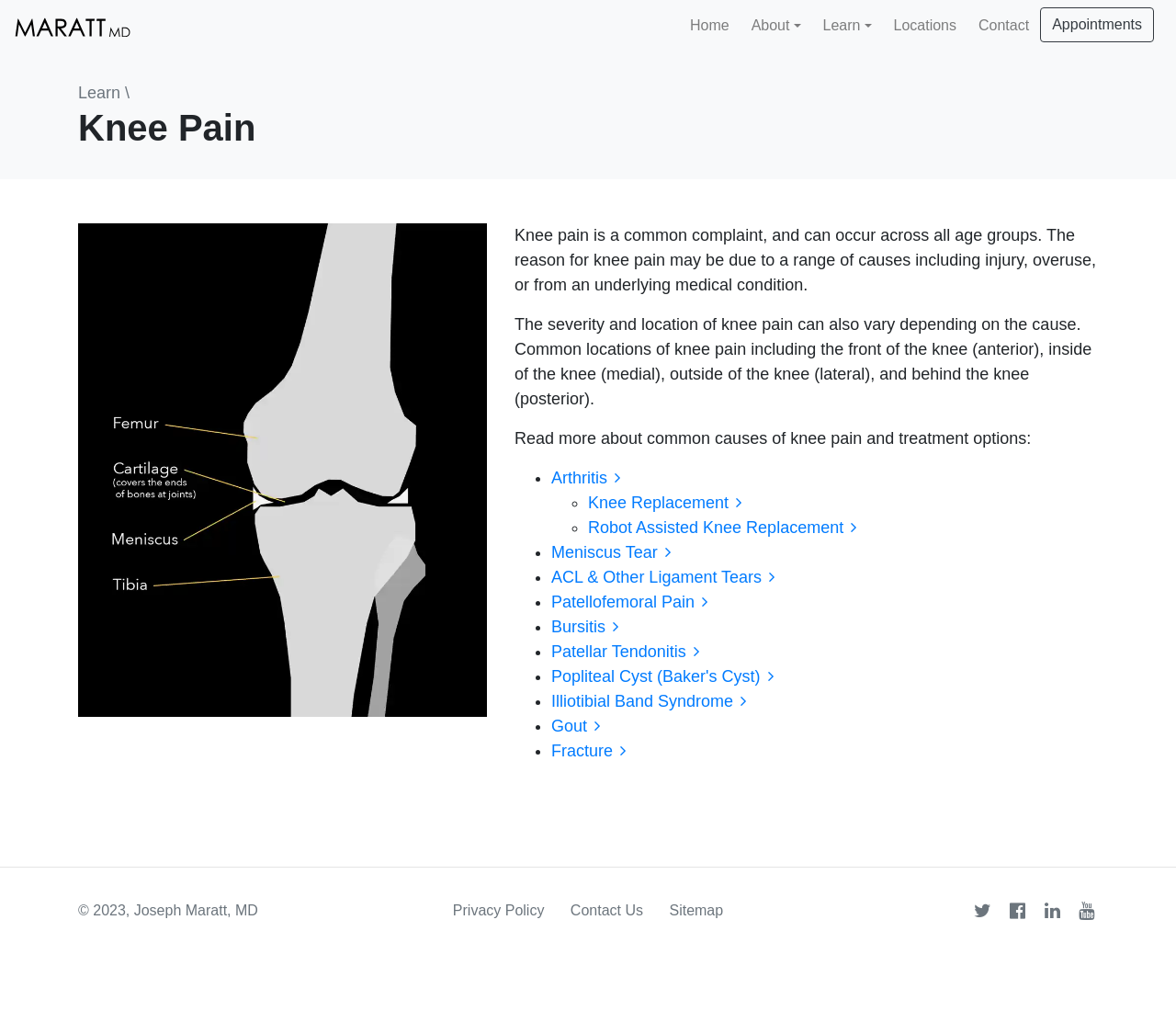What are the treatment options mentioned on the webpage?
Please provide an in-depth and detailed response to the question.

The treatment options mentioned on the webpage are listed in a series of links with icons, including 'Arthritis', 'Knee Replacement', 'Robot Assisted Knee Replacement', and several others. These links are likely to provide more information about each treatment option.